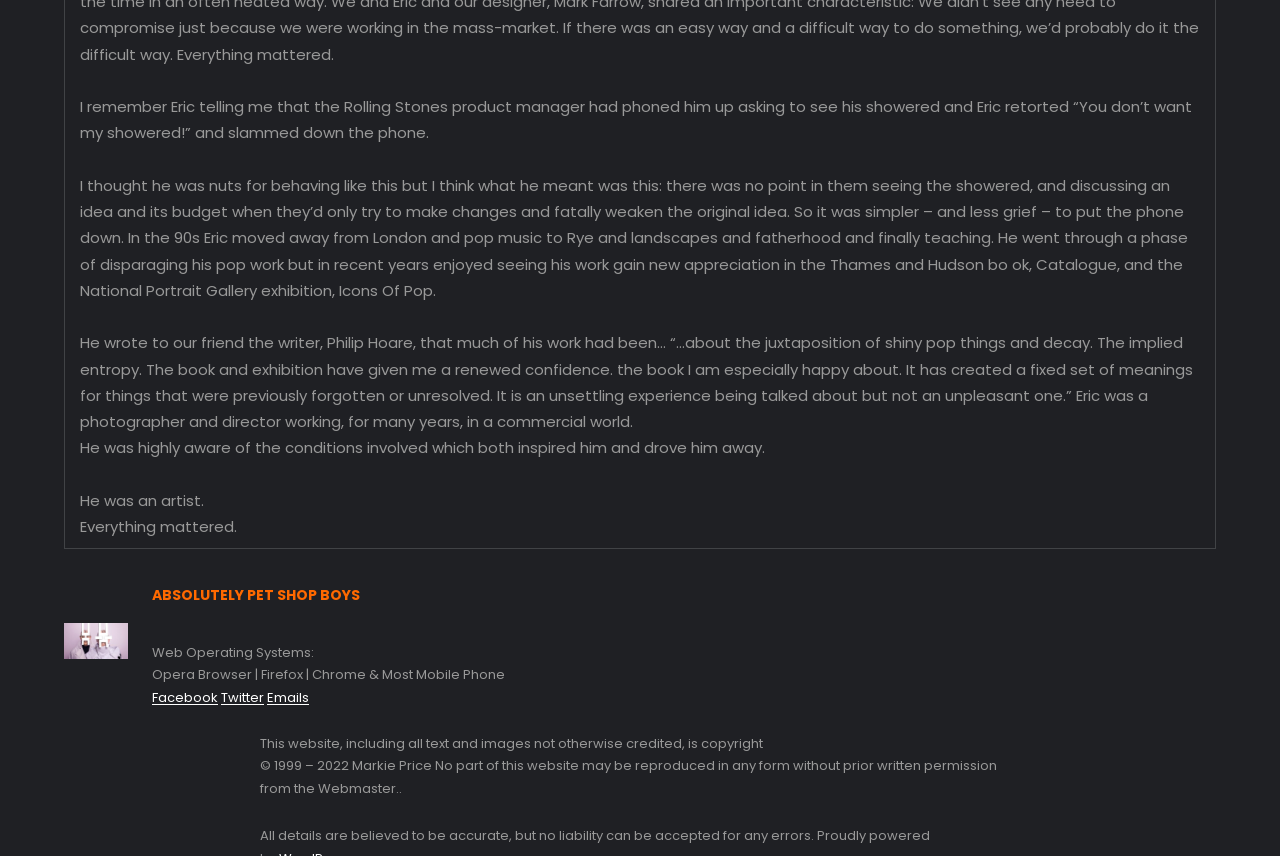What is the purpose of the book according to Eric?
Refer to the image and provide a concise answer in one word or phrase.

Creating a fixed set of meanings